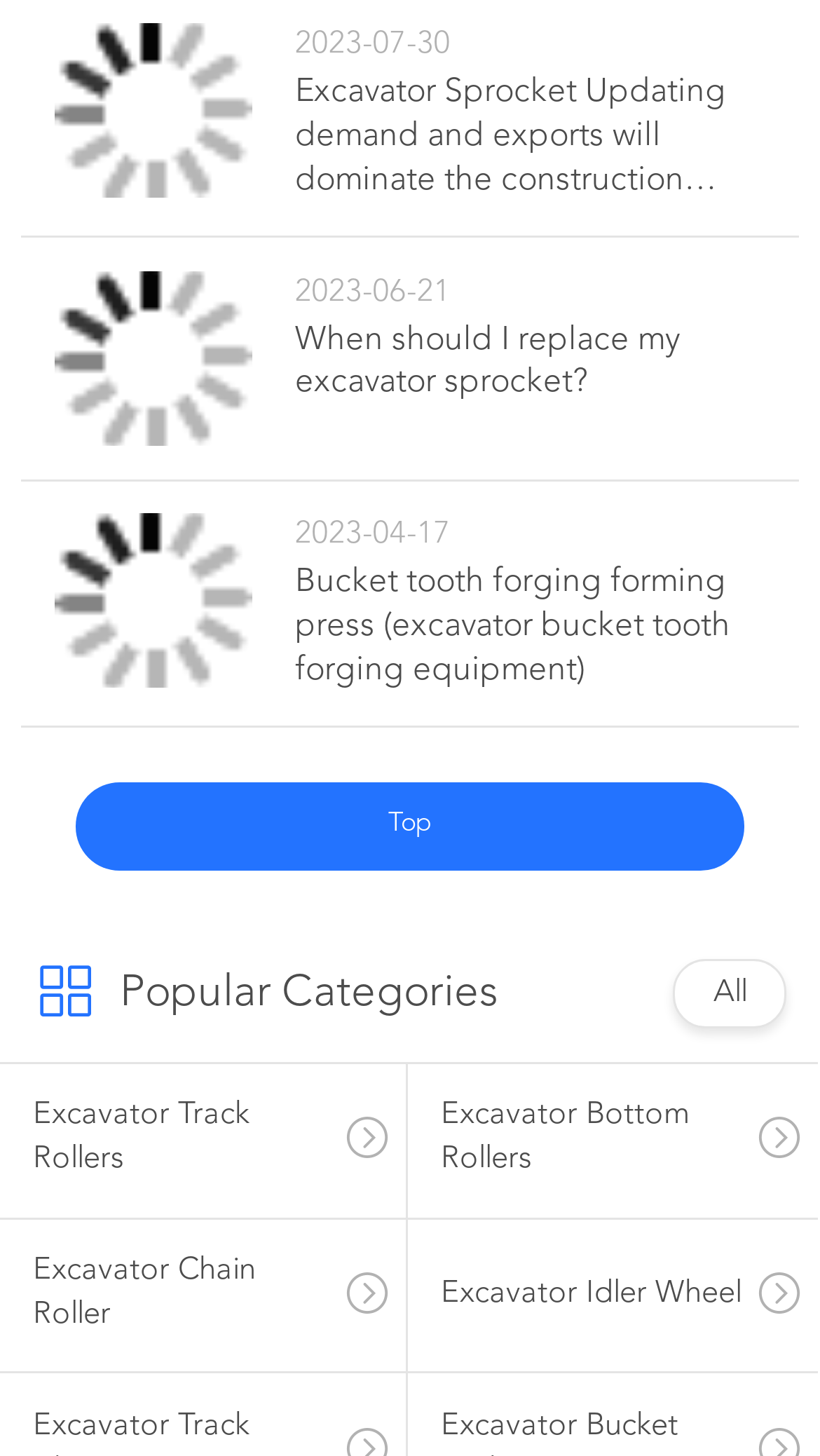Locate the bounding box coordinates of the clickable region to complete the following instruction: "Read the article about bucket tooth forging forming press."

[0.36, 0.386, 0.933, 0.476]